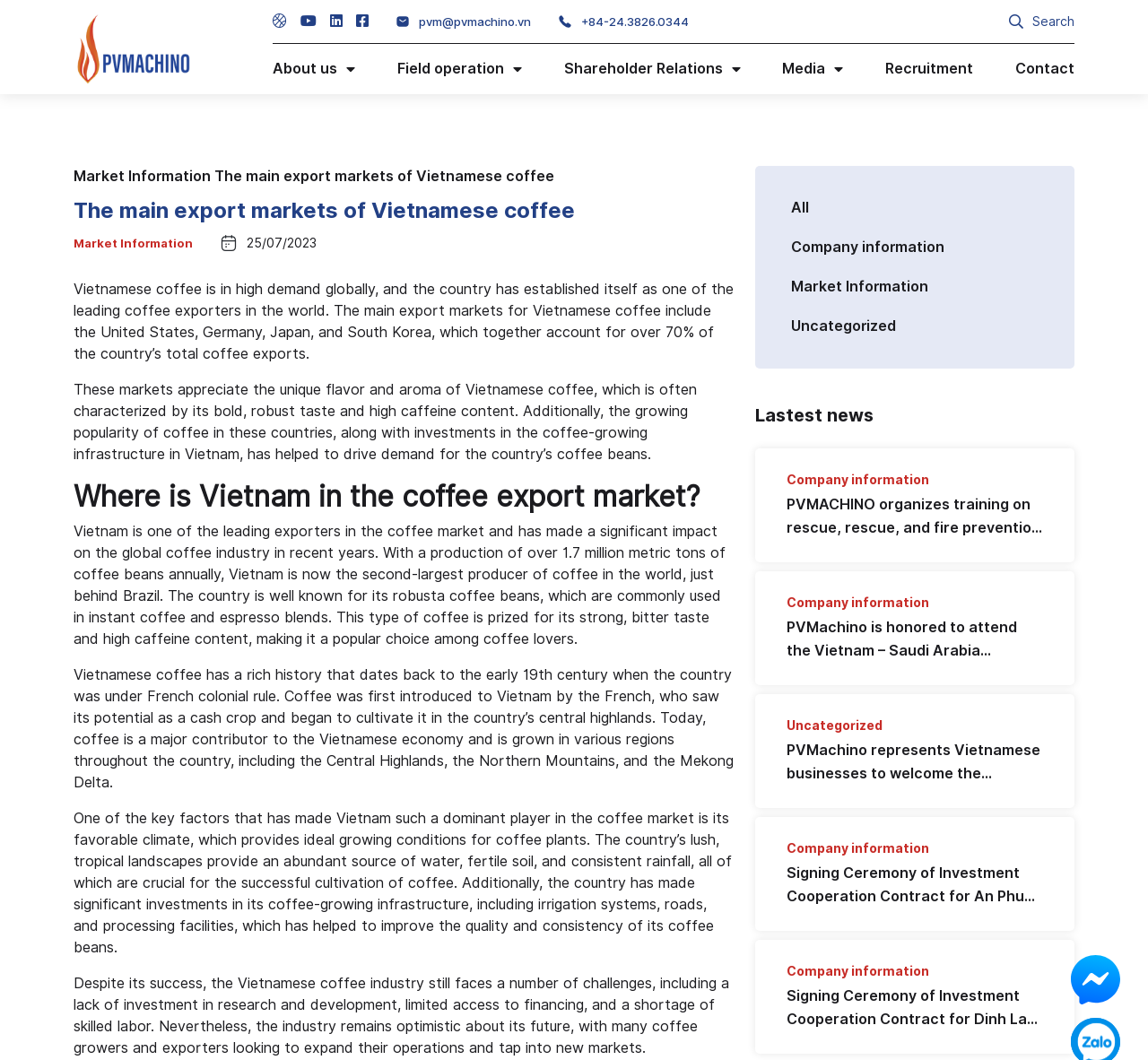Please identify the bounding box coordinates of the clickable element to fulfill the following instruction: "Read the latest news". The coordinates should be four float numbers between 0 and 1, i.e., [left, top, right, bottom].

[0.658, 0.382, 0.936, 0.402]